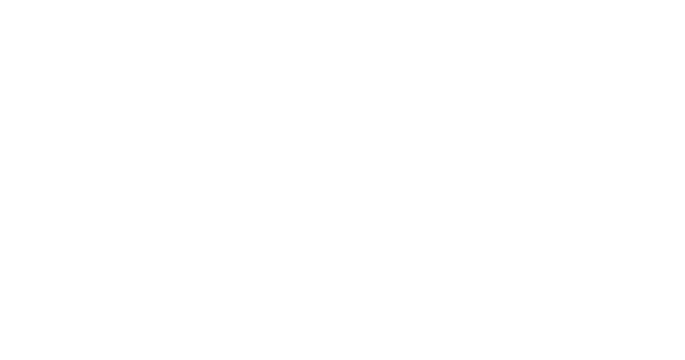Please provide a short answer using a single word or phrase for the question:
Who is the model featured in the editorial?

Carla Bruni